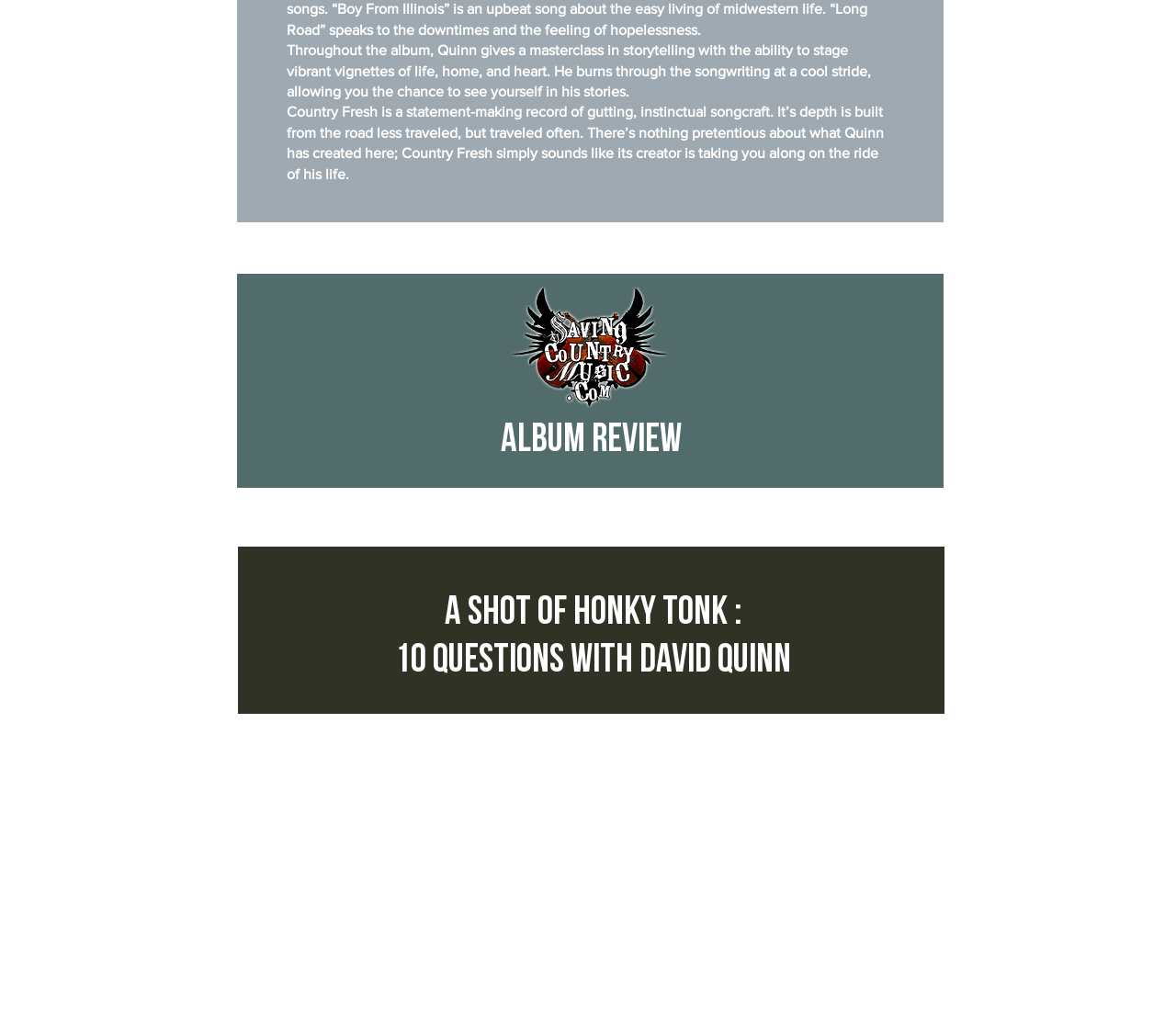How many social media links are present?
Use the image to give a comprehensive and detailed response to the question.

There are 5 social media links present which can be seen in the 'Social Bar' list, namely Spotify, iTunes, YouTube, Instagram, and Facebook.